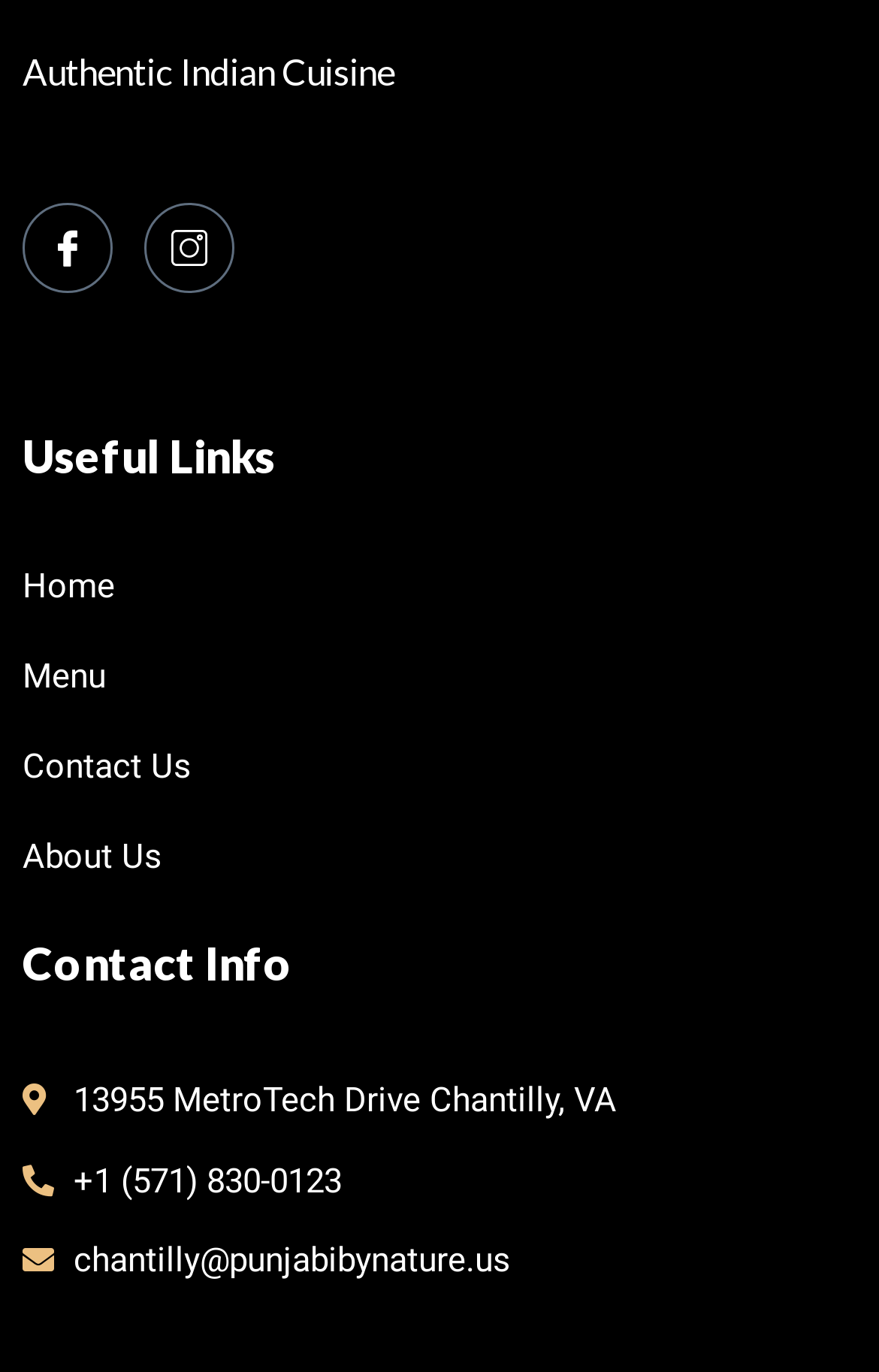Using the webpage screenshot, locate the HTML element that fits the following description and provide its bounding box: "See More Details".

None